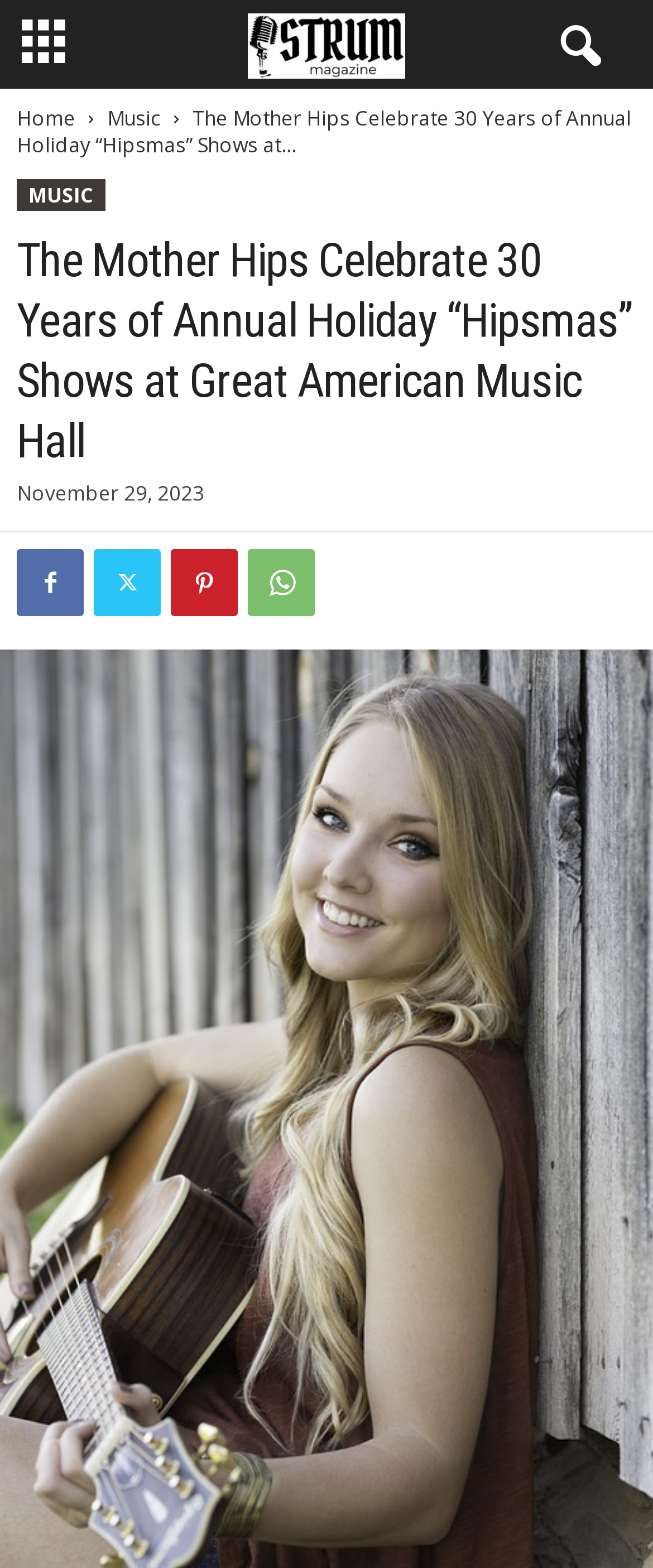Locate the bounding box coordinates of the segment that needs to be clicked to meet this instruction: "read more about The Mother Hips".

[0.026, 0.147, 0.974, 0.301]